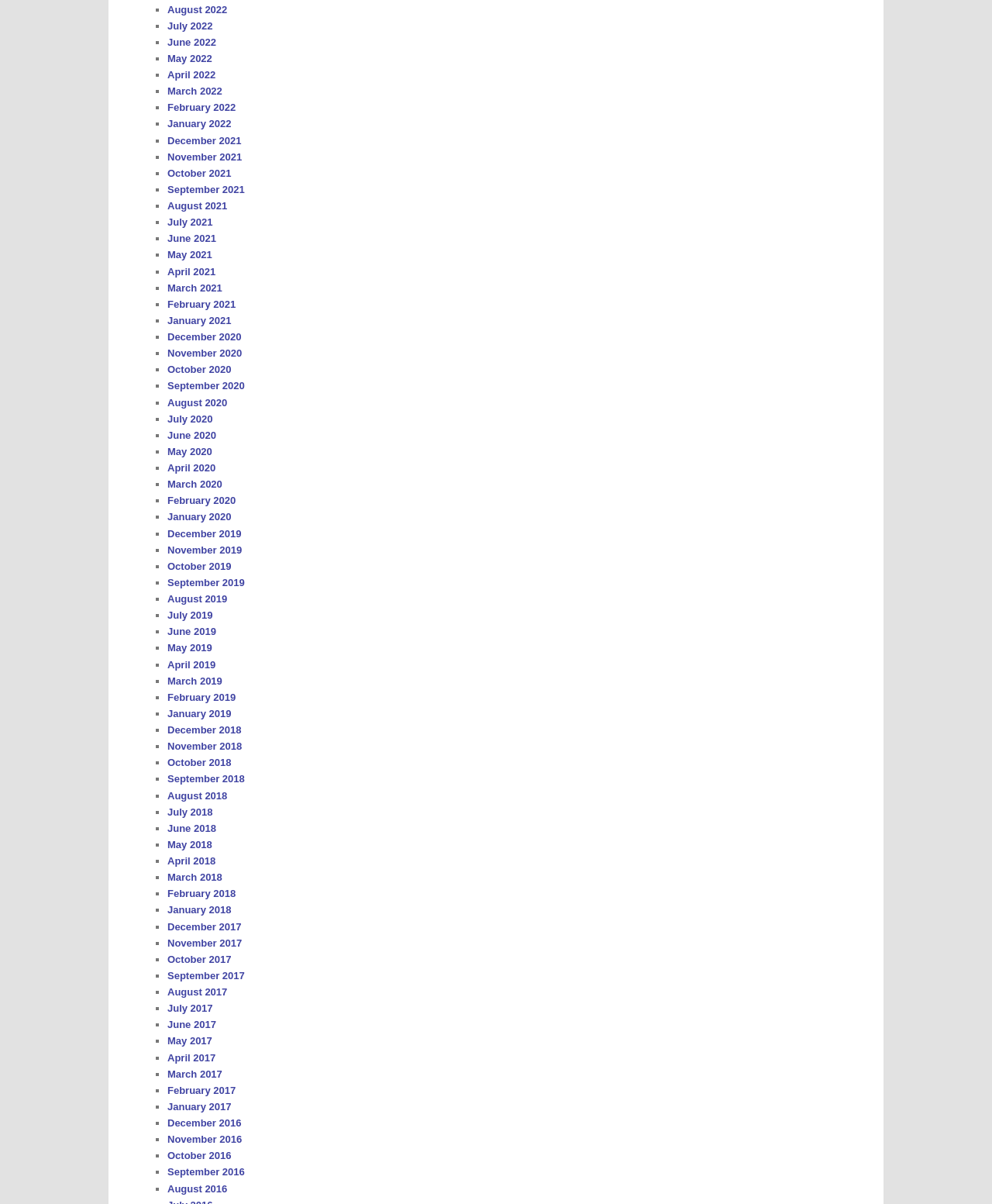Using the element description: "October 2020", determine the bounding box coordinates. The coordinates should be in the format [left, top, right, bottom], with values between 0 and 1.

[0.169, 0.302, 0.233, 0.312]